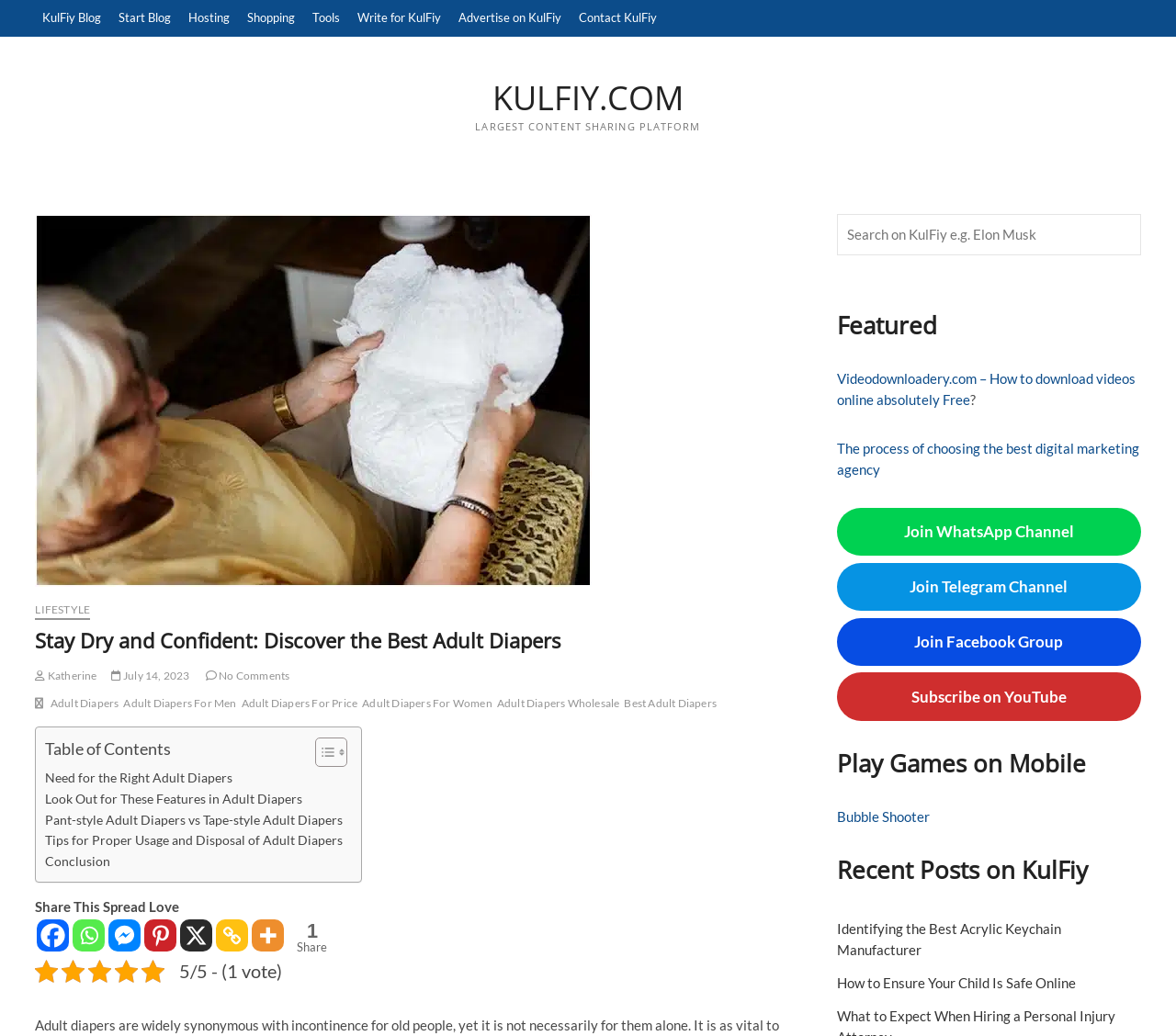Provide a one-word or brief phrase answer to the question:
What is the category of the article?

LIFESTYLE